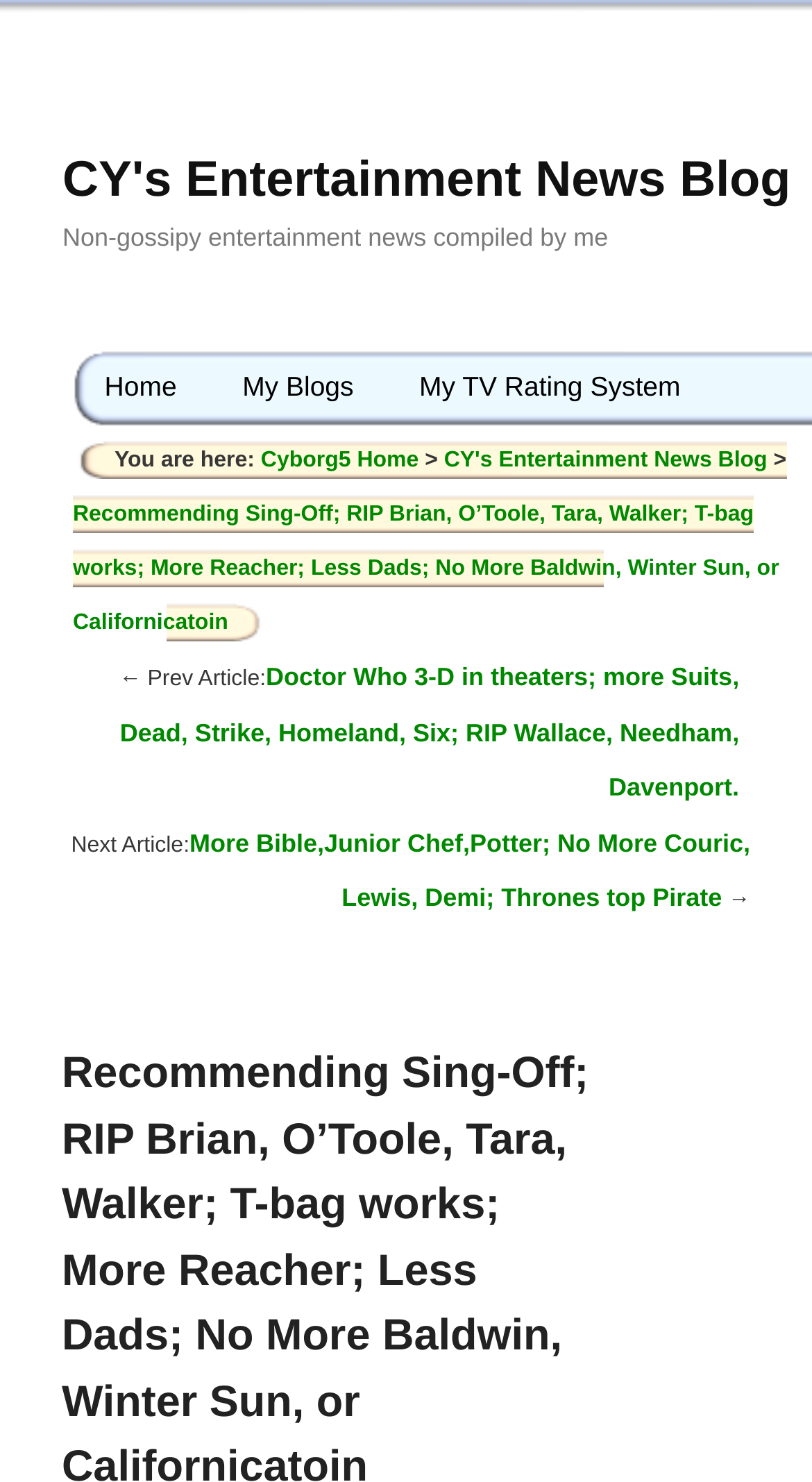Please provide the bounding box coordinates for the element that needs to be clicked to perform the following instruction: "go to home page". The coordinates should be given as four float numbers between 0 and 1, i.e., [left, top, right, bottom].

[0.088, 0.237, 0.258, 0.286]